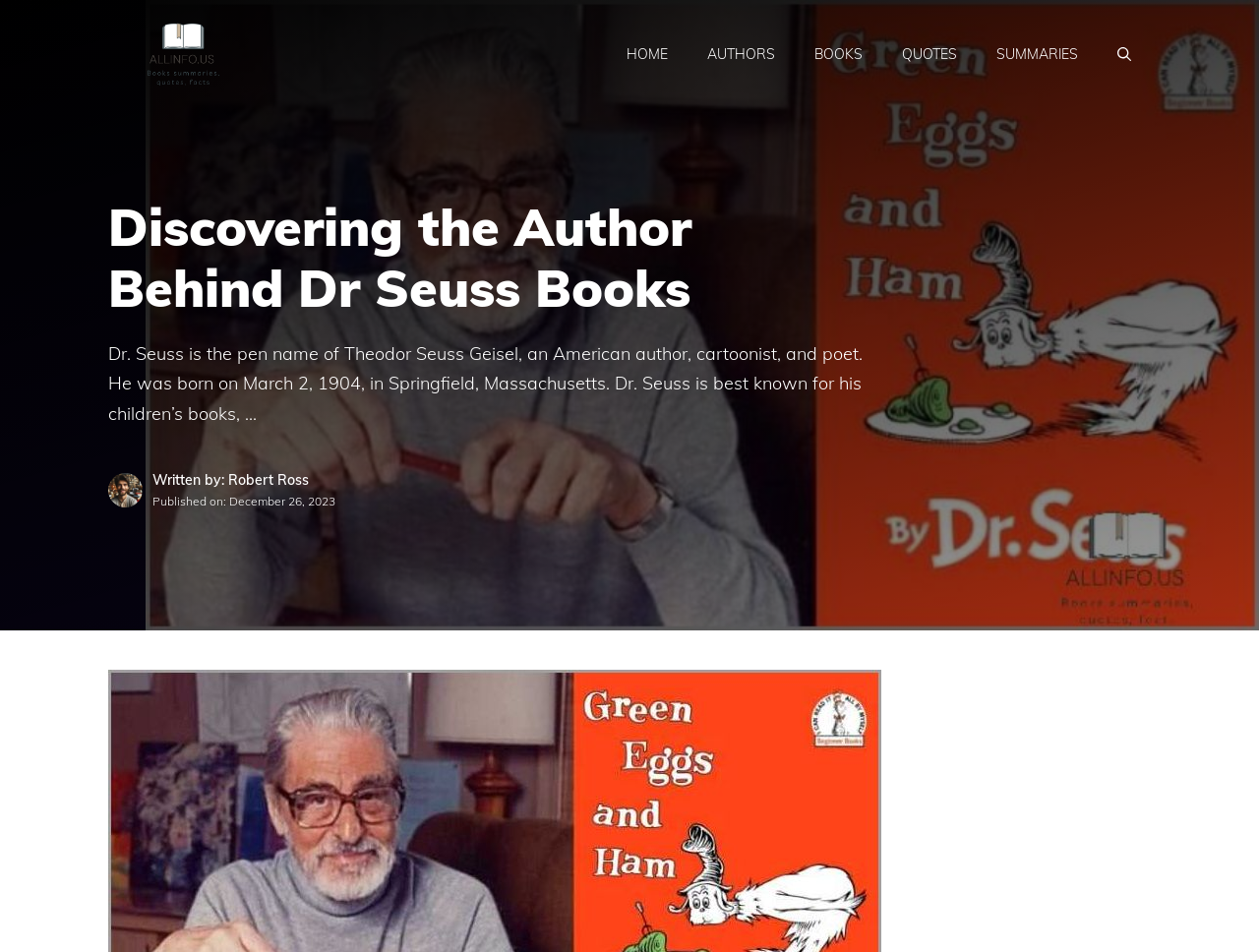Identify and provide the text content of the webpage's primary headline.

Discovering the Author Behind Dr Seuss Books